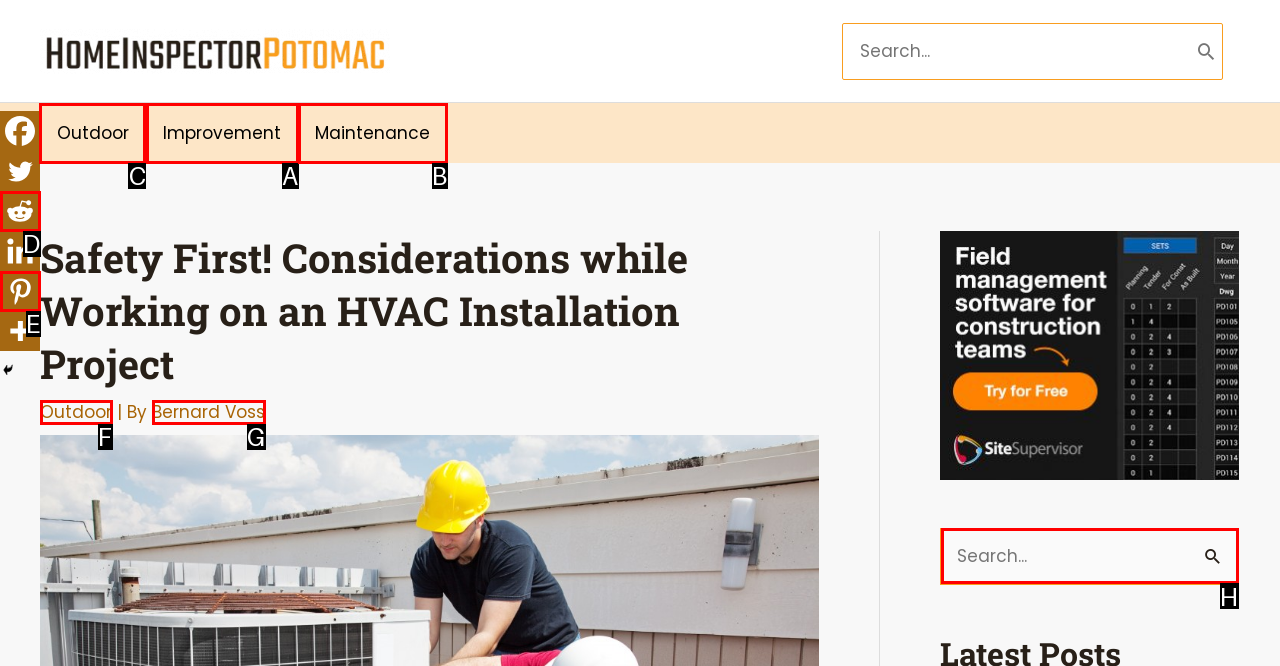Identify which HTML element should be clicked to fulfill this instruction: Go to the Outdoor page Reply with the correct option's letter.

C